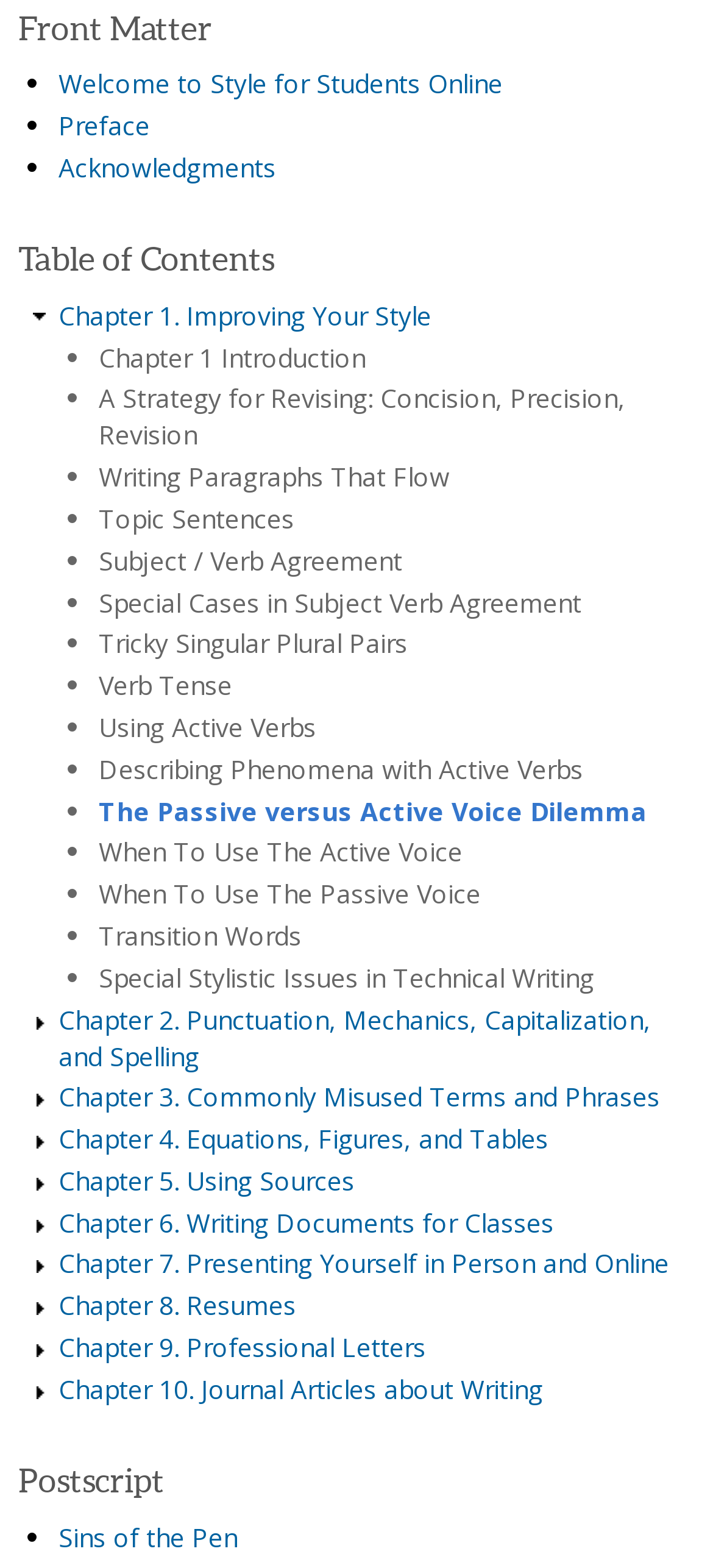How many chapters are there in the book?
Using the details from the image, give an elaborate explanation to answer the question.

The number of chapters in the book can be determined by counting the number of links that start with 'Chapter' in the table of contents. There are 10 such links, ranging from 'Chapter 1. Improving Your Style' to 'Chapter 10. Journal Articles about Writing'.